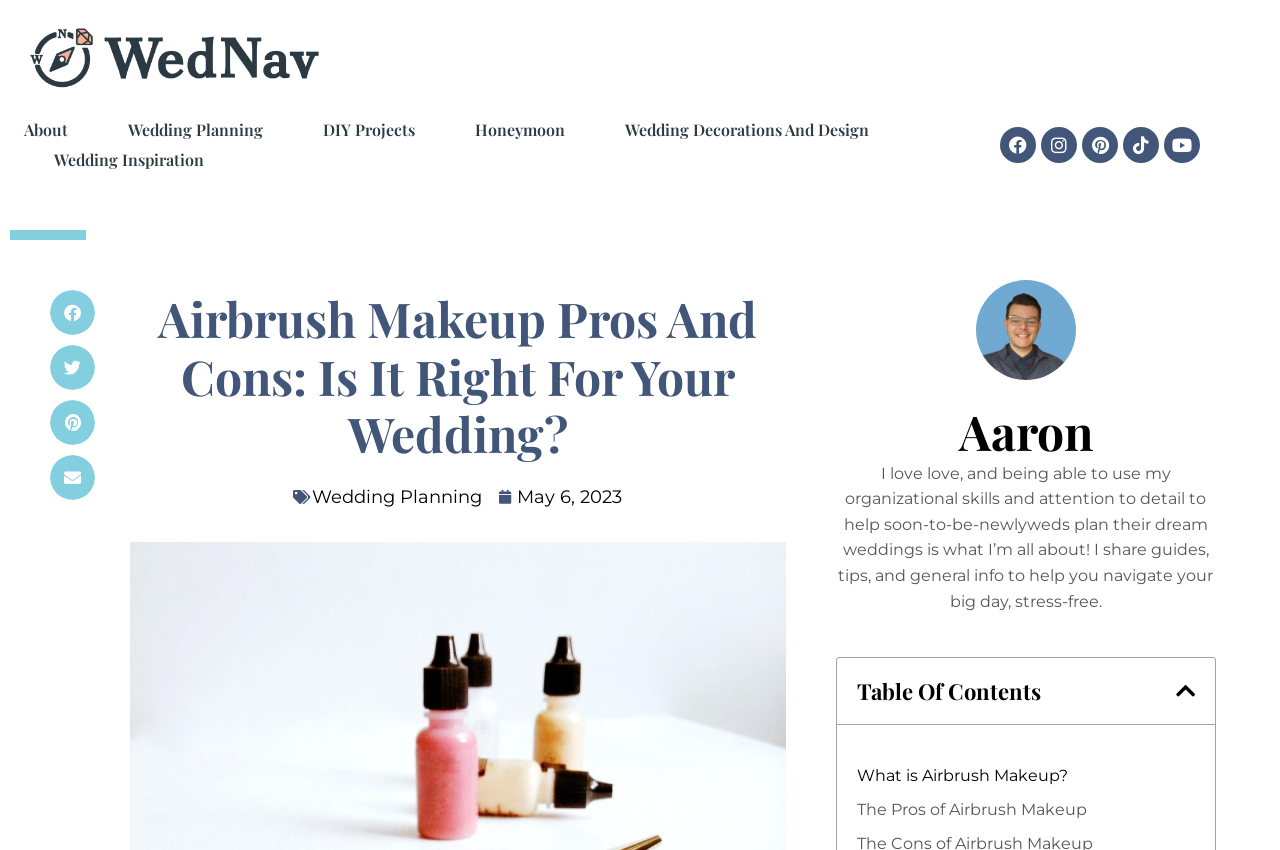Locate the bounding box coordinates of the clickable region necessary to complete the following instruction: "Click on the 'About' link". Provide the coordinates in the format of four float numbers between 0 and 1, i.e., [left, top, right, bottom].

[0.019, 0.136, 0.053, 0.171]